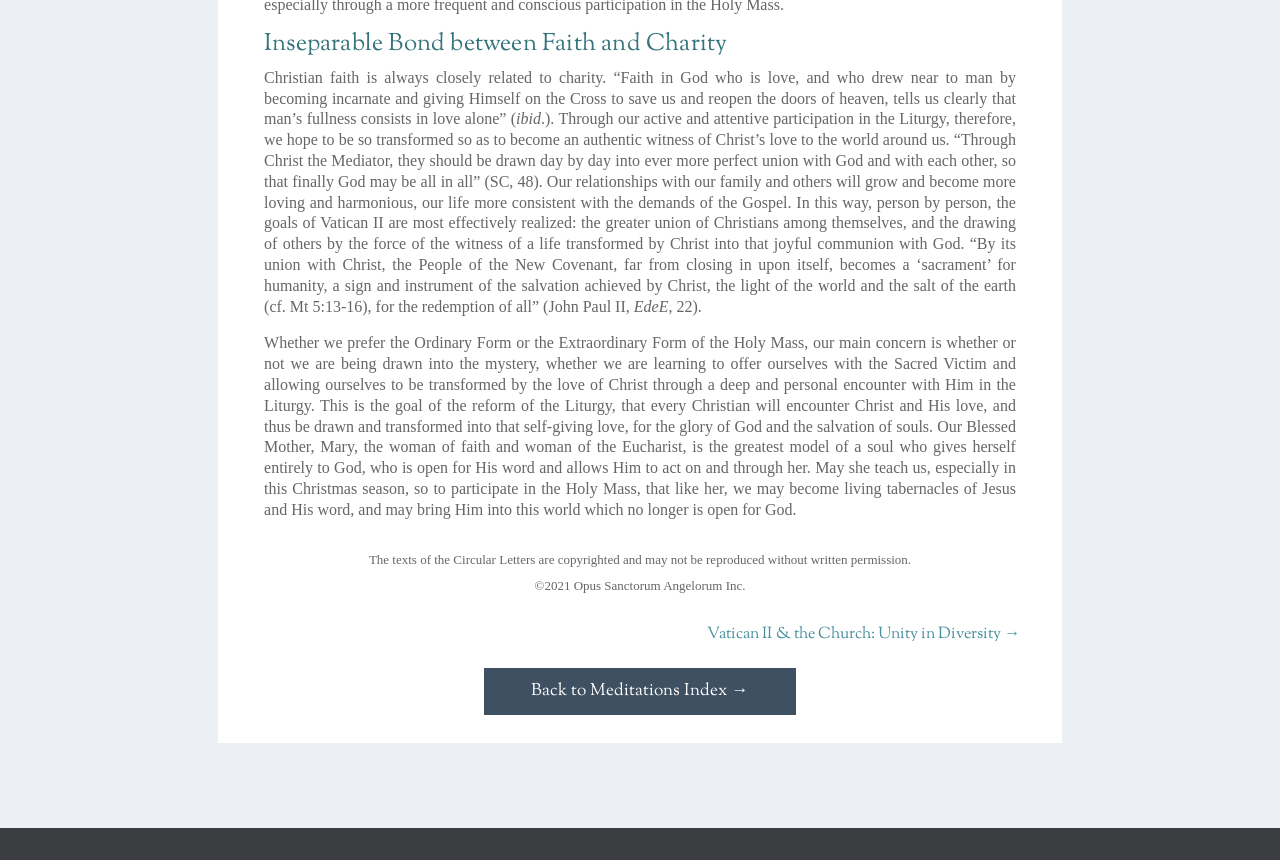Please reply with a single word or brief phrase to the question: 
Where can I find more meditations?

Meditations Index